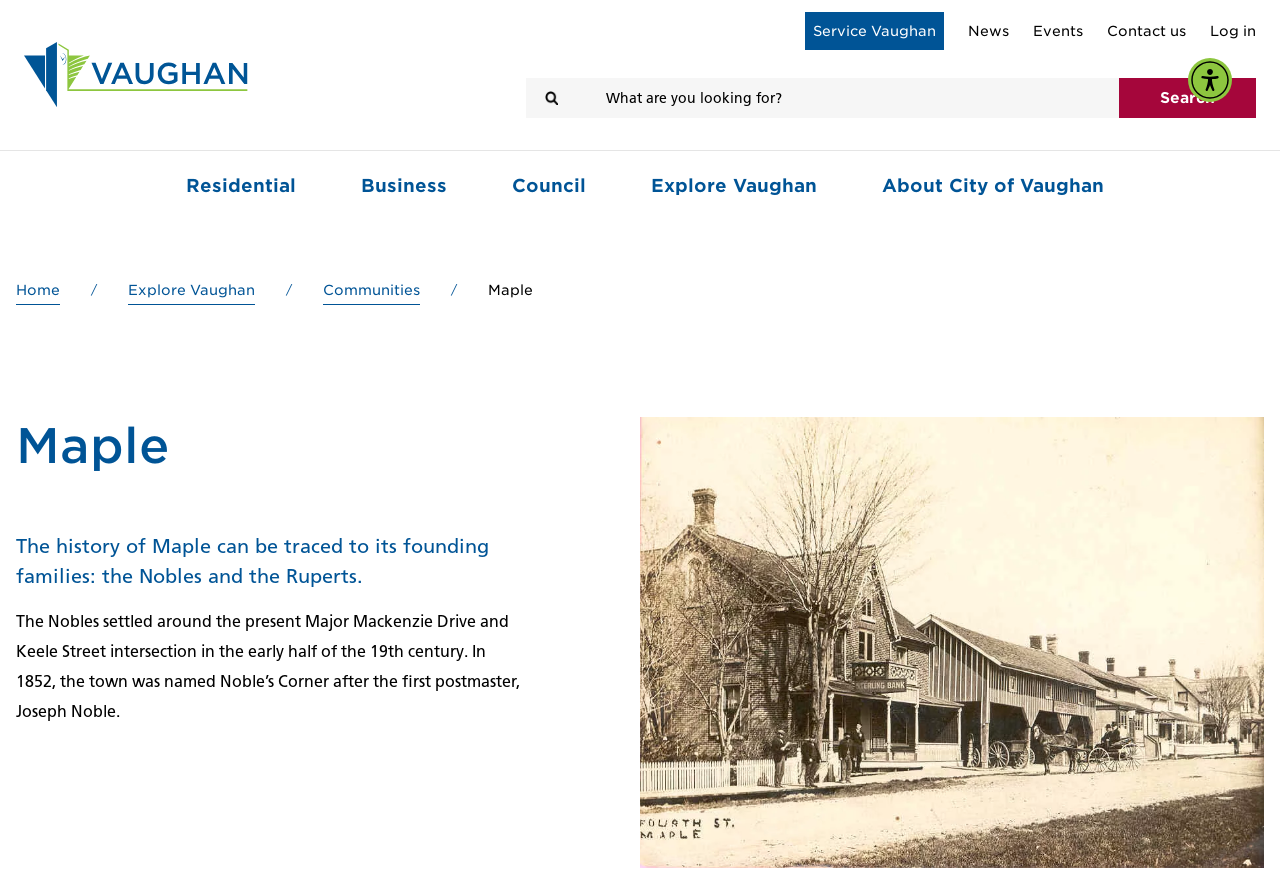Please provide the bounding box coordinates in the format (top-left x, top-left y, bottom-right x, bottom-right y). Remember, all values are floating point numbers between 0 and 1. What is the bounding box coordinate of the region described as: aria-label="Accessibility Menu" title="Accessibility Menu"

[0.928, 0.065, 0.962, 0.114]